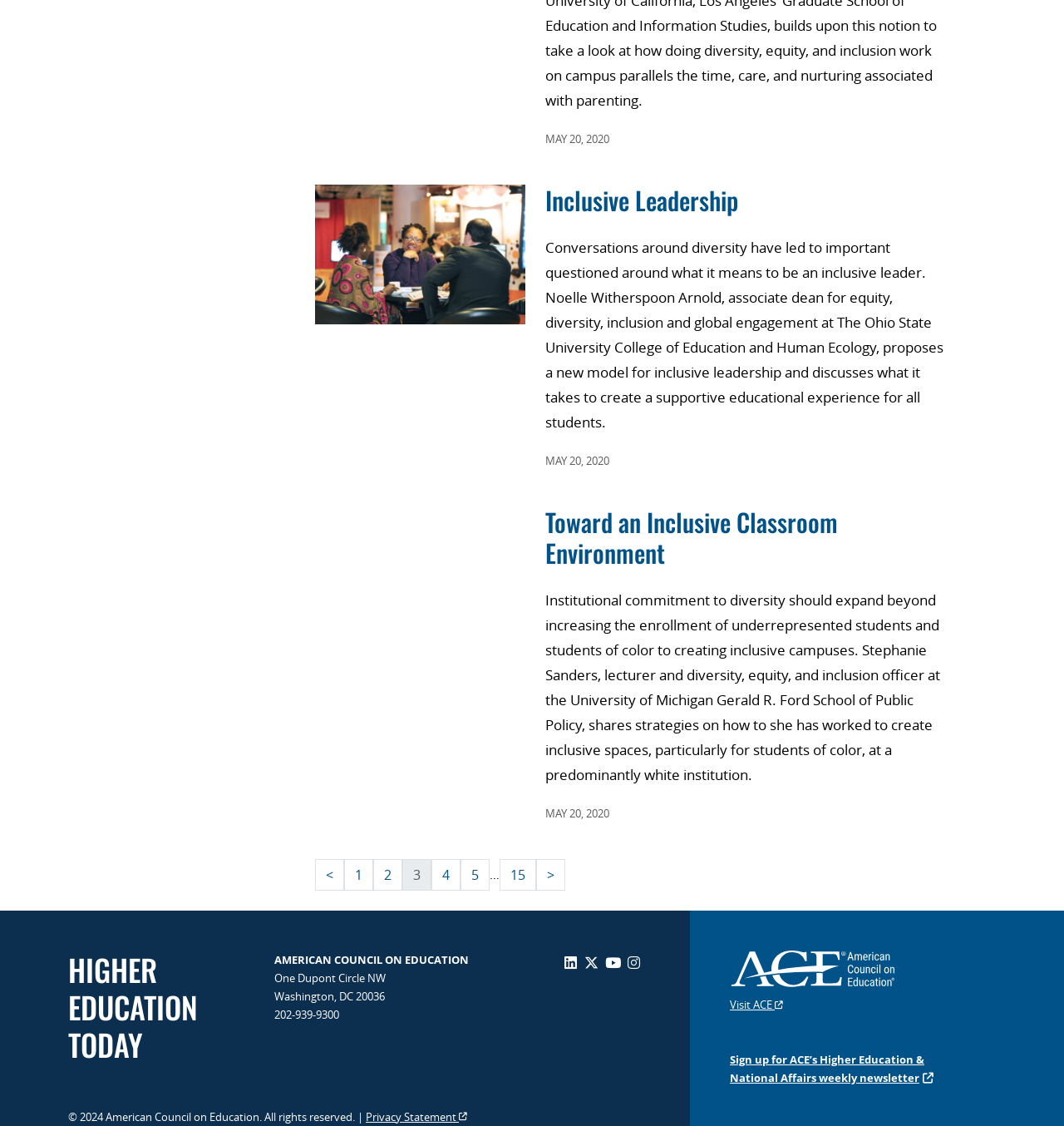Find the bounding box coordinates of the area that needs to be clicked in order to achieve the following instruction: "Navigate to 'Posts'". The coordinates should be specified as four float numbers between 0 and 1, i.e., [left, top, right, bottom].

[0.296, 0.763, 0.927, 0.791]